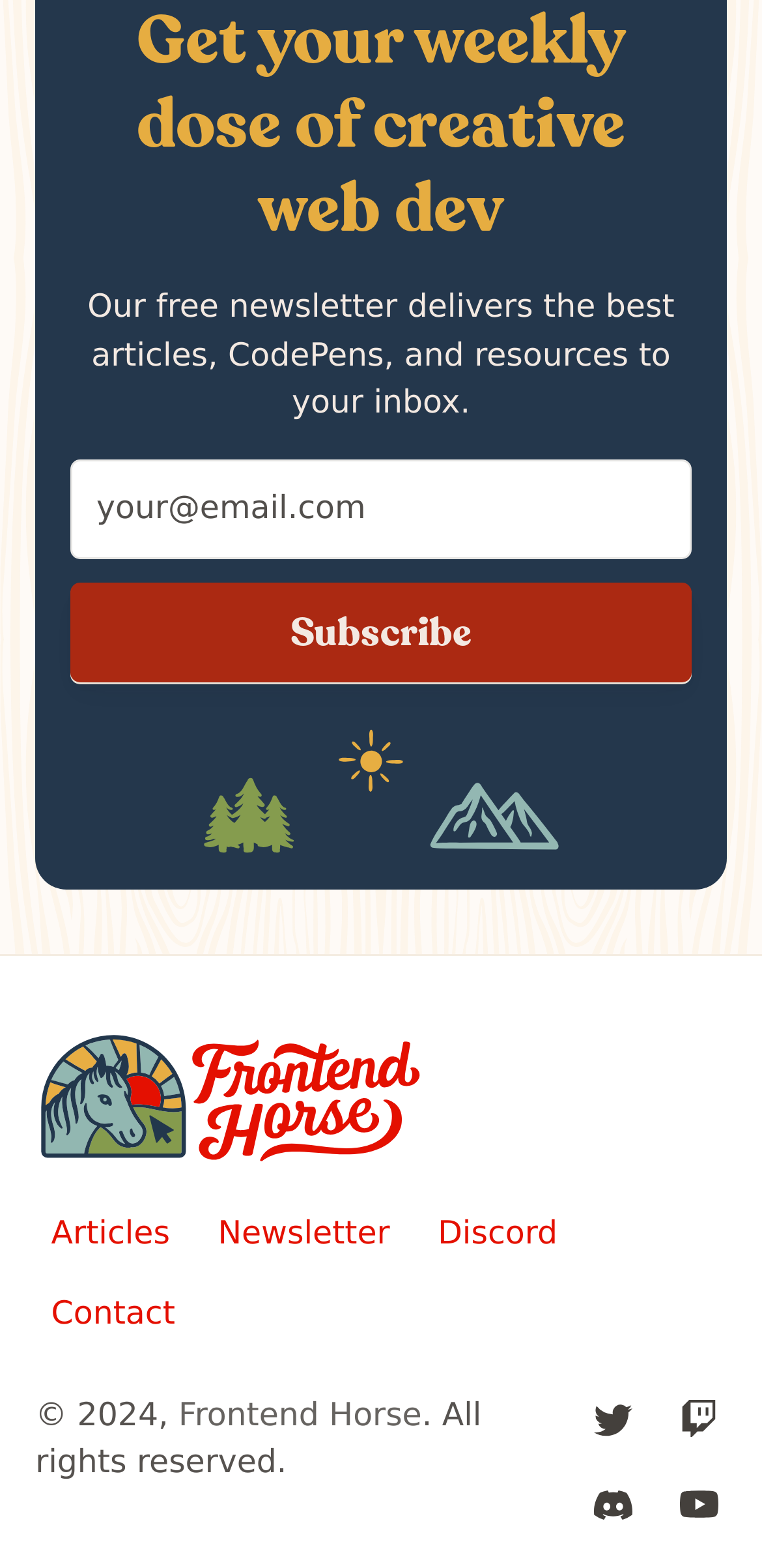Point out the bounding box coordinates of the section to click in order to follow this instruction: "Subscribe to the newsletter".

[0.093, 0.372, 0.907, 0.435]